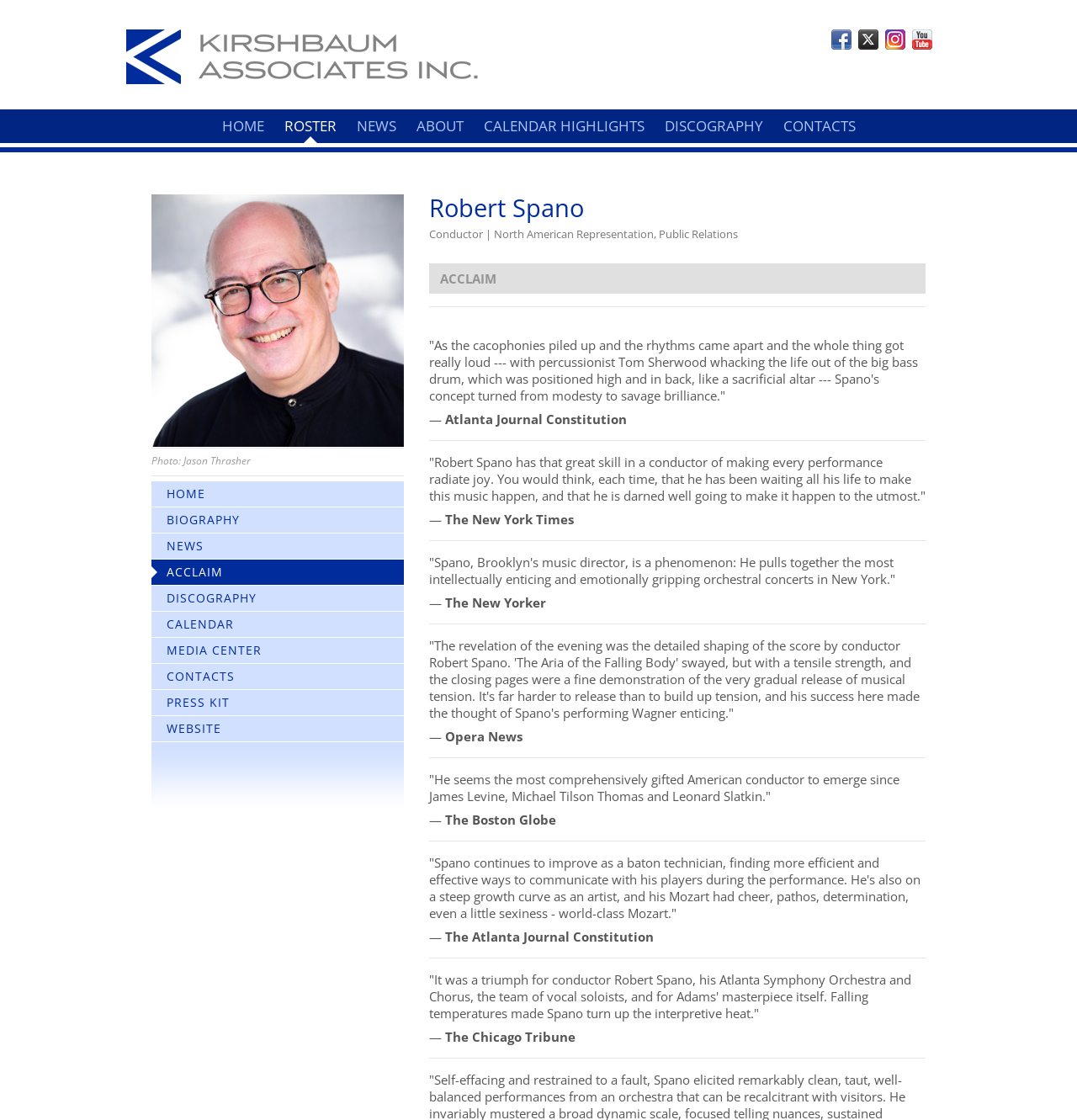What type of music is associated with the artist on this webpage?
Using the image, answer in one word or phrase.

Classical